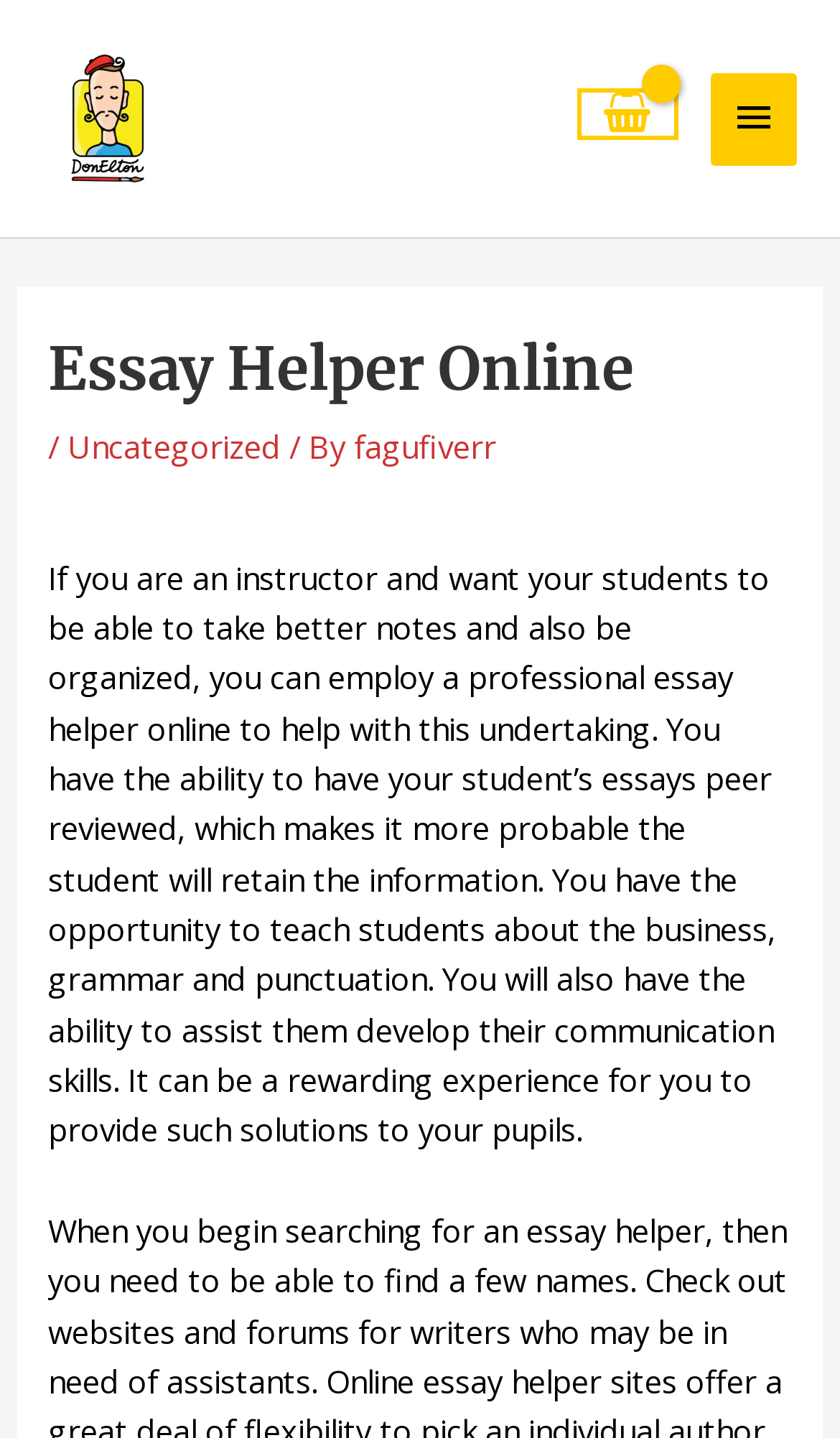Locate the bounding box for the described UI element: "Main Menu". Ensure the coordinates are four float numbers between 0 and 1, formatted as [left, top, right, bottom].

[0.845, 0.051, 0.949, 0.116]